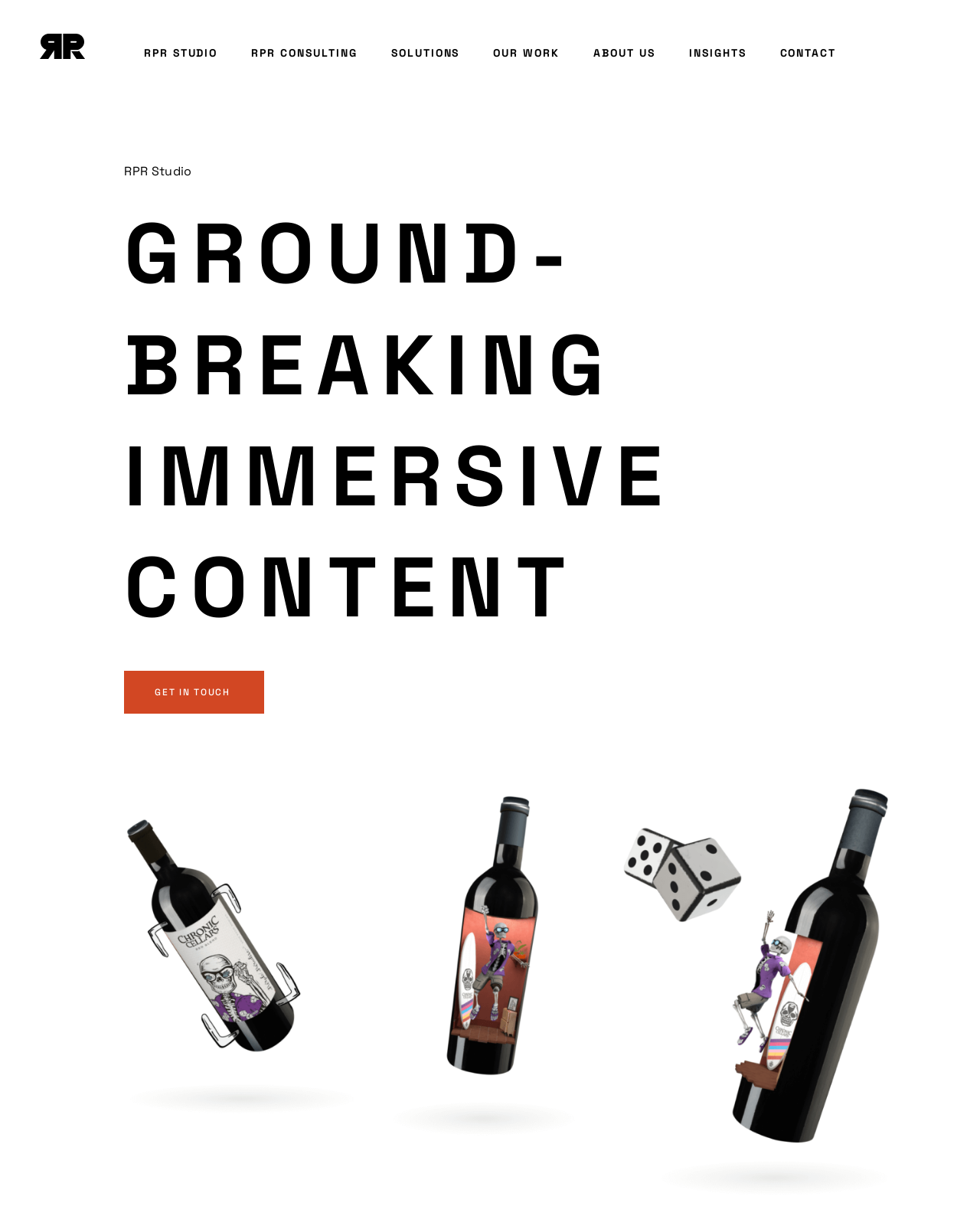Specify the bounding box coordinates of the element's area that should be clicked to execute the given instruction: "go to RPR STUDIO page". The coordinates should be four float numbers between 0 and 1, i.e., [left, top, right, bottom].

[0.147, 0.037, 0.222, 0.049]